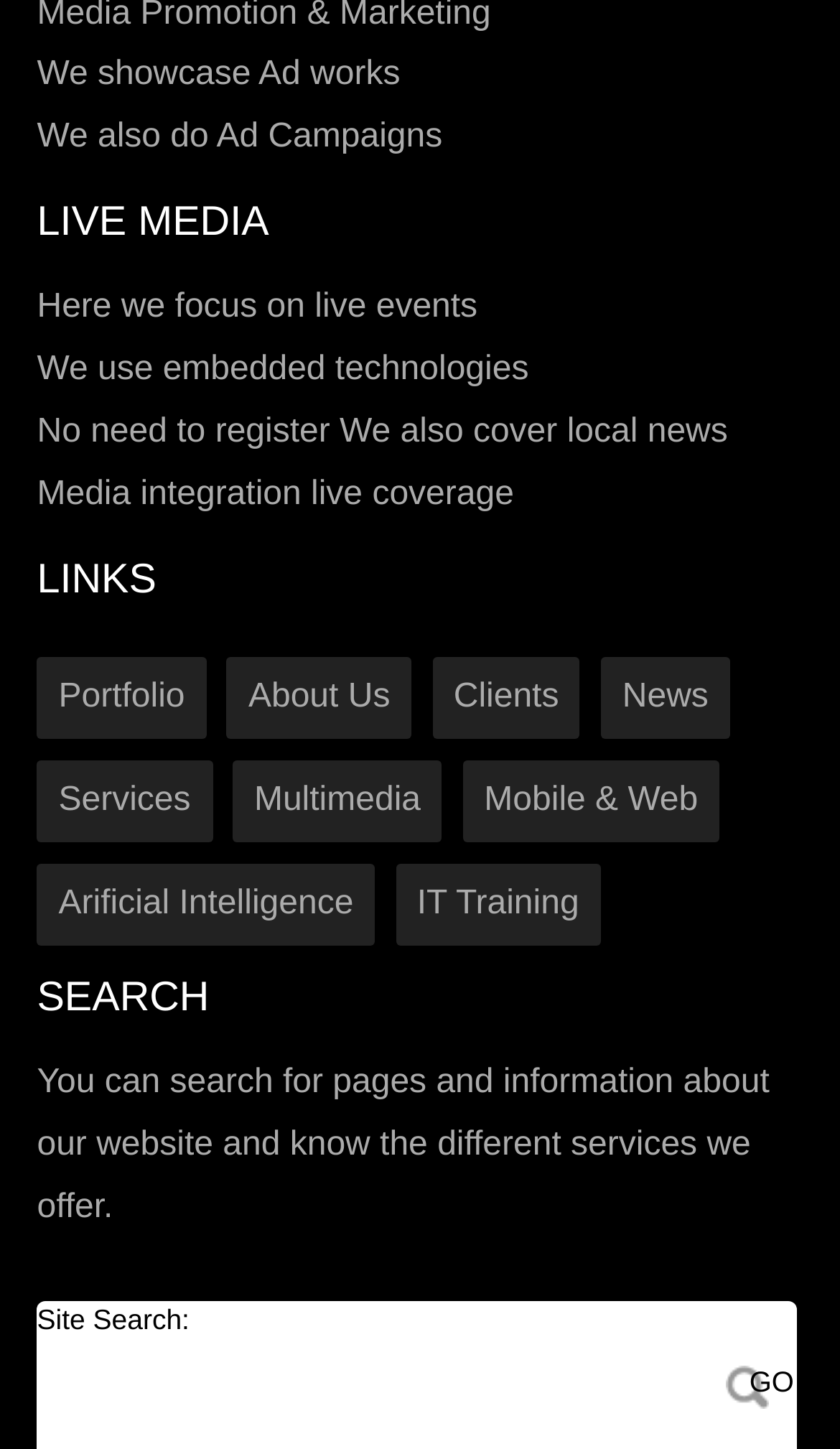Using the information in the image, give a detailed answer to the following question: What is the purpose of the search function?

The purpose of the search function is to search for pages and information about the website and know the different services offered, as indicated by the StaticText 'You can search for pages and information about our website and know the different services we offer'.